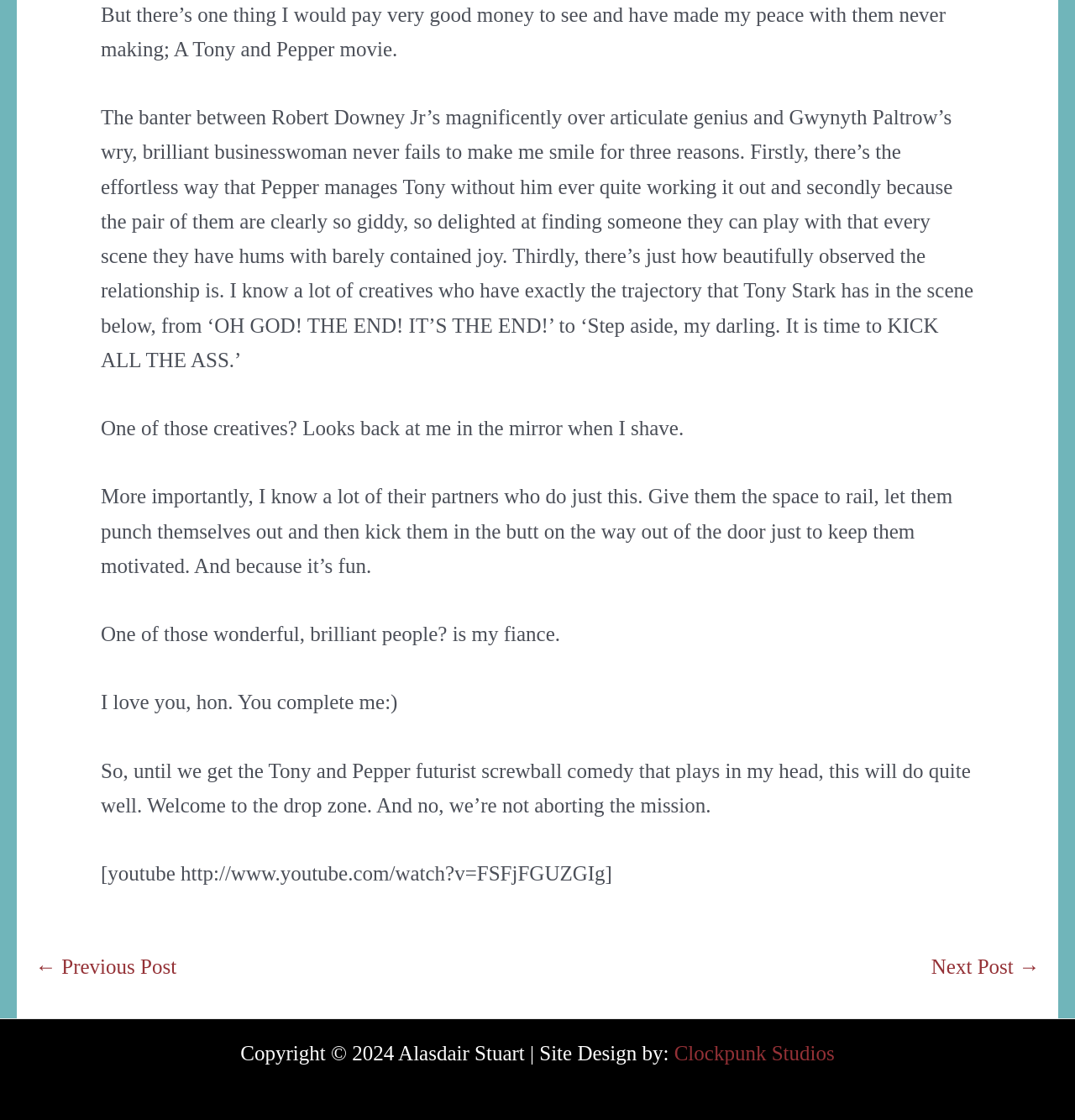Using the provided description: "← Previous Post", find the bounding box coordinates of the corresponding UI element. The output should be four float numbers between 0 and 1, in the format [left, top, right, bottom].

[0.033, 0.854, 0.164, 0.873]